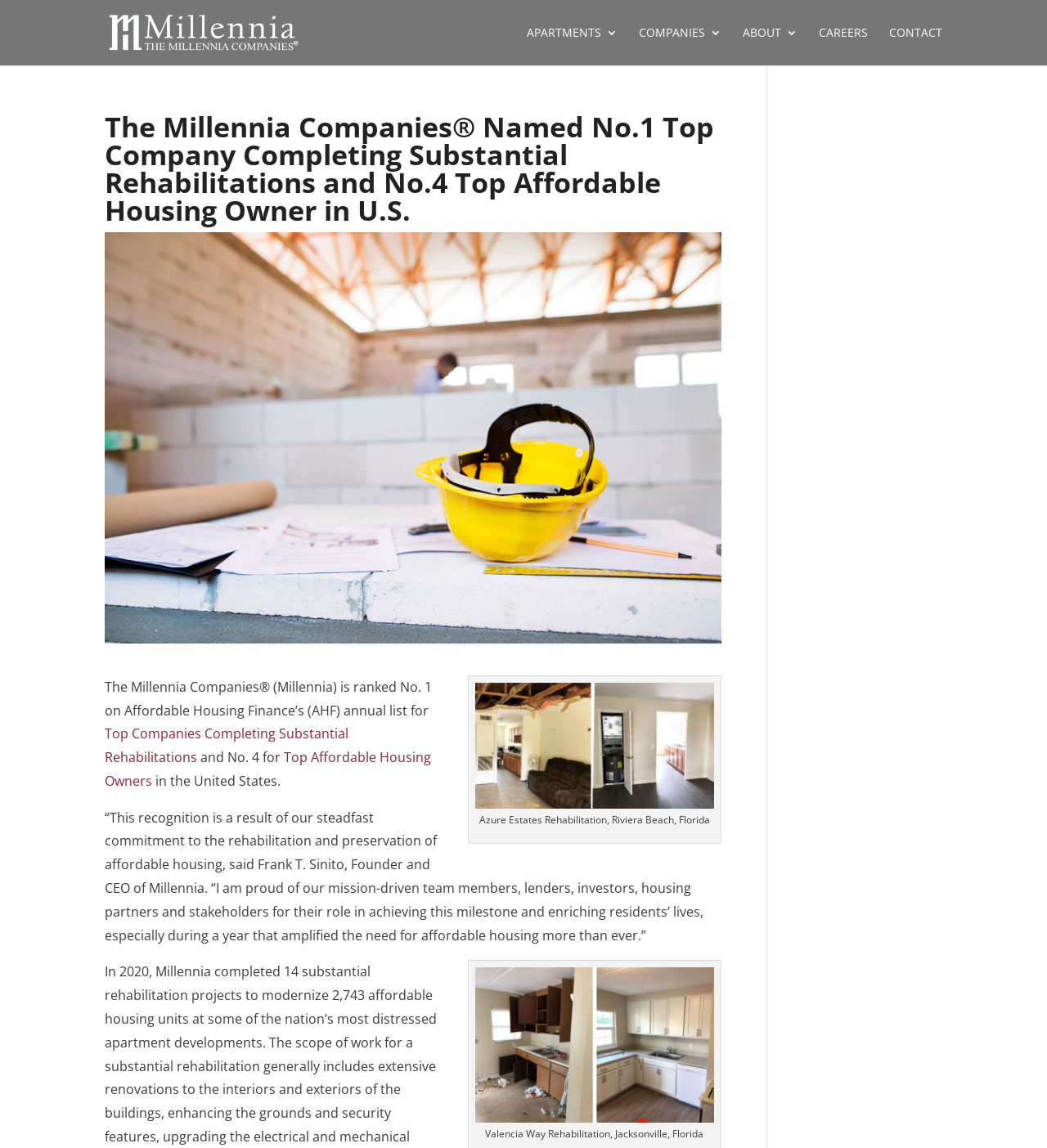Please determine the bounding box coordinates of the clickable area required to carry out the following instruction: "Read about the company". The coordinates must be four float numbers between 0 and 1, represented as [left, top, right, bottom].

[0.709, 0.024, 0.762, 0.057]